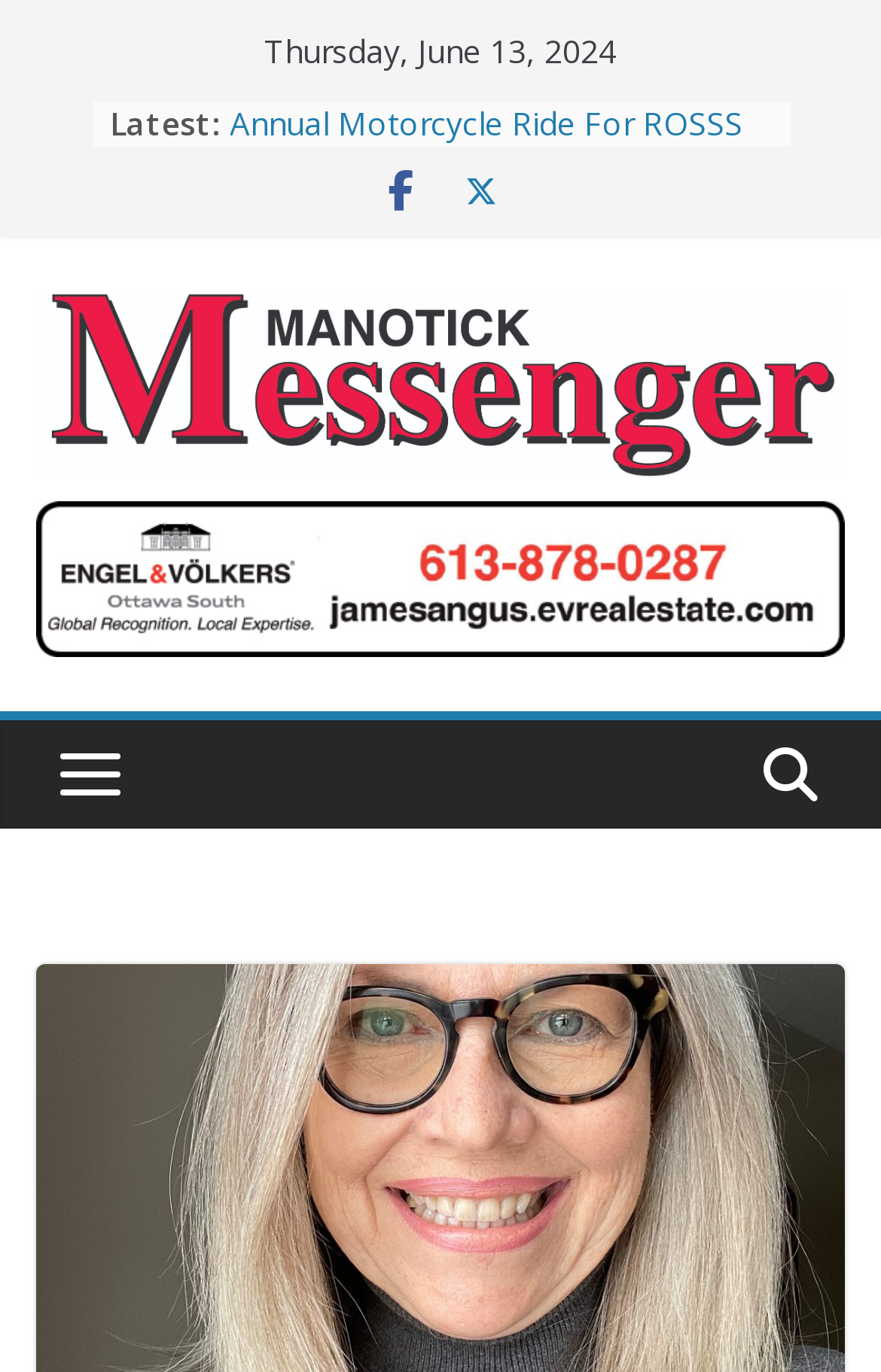Explain the webpage's layout and main content in detail.

The webpage appears to be a news website, specifically the Manotick Messenger, with a focus on local news and community events. At the top of the page, there is a date displayed, "Thursday, June 13, 2024", followed by a section labeled "Latest:".

Below the date, there is a list of news articles, each preceded by a bullet point. The articles include "Government of Ontario Protecting People Online, On The Road", "Annual Motorcycle Ride For ROSSS Taking Place Sat., June 15 In Manotick", "Local High Schools Score Well In Fraser Report Rankings", "Manotick’s Matt Moore Honoured By Ottawa Fire Services For Heroic Act", and "Century Road Redesignation Diverting Some Heavy Truck Traffic". These articles are positioned in the middle of the page, taking up most of the vertical space.

To the right of the news articles, there are two social media icons, represented by the characters "\uf39e" and "\ue61b", which are likely Facebook and Twitter icons, respectively.

At the top-left corner of the page, there is a logo for the Manotick Messenger, which is also a link to the website's homepage. Below the logo, there is a section labeled "Complementary" which contains a banner ad from Engels Volkers.

Finally, at the bottom-left corner of the page, there is a small image, which appears to be a separate advertisement or promotional material.